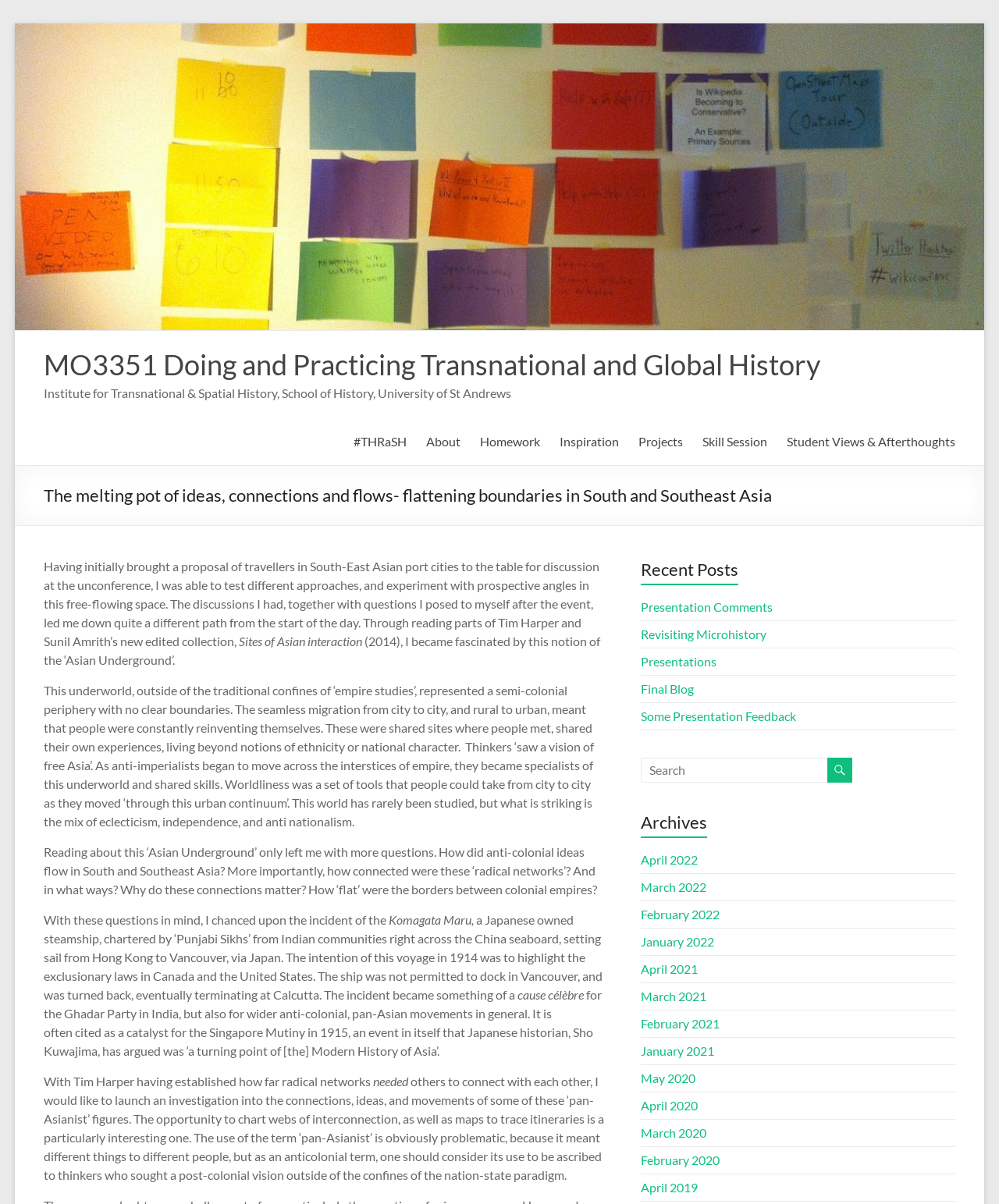Determine the bounding box coordinates of the clickable element to achieve the following action: 'View the 'Recent Posts''. Provide the coordinates as four float values between 0 and 1, formatted as [left, top, right, bottom].

[0.641, 0.463, 0.956, 0.493]